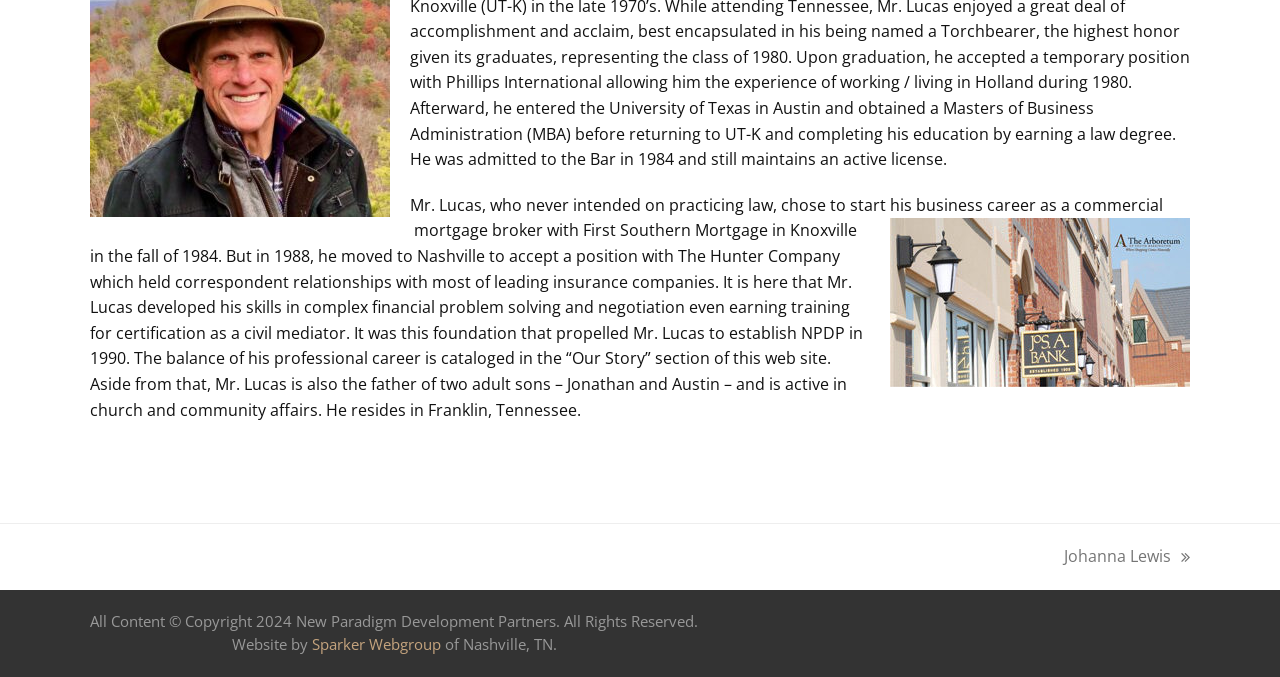Given the description of the UI element: "Experiences", predict the bounding box coordinates in the form of [left, top, right, bottom], with each value being a float between 0 and 1.

None